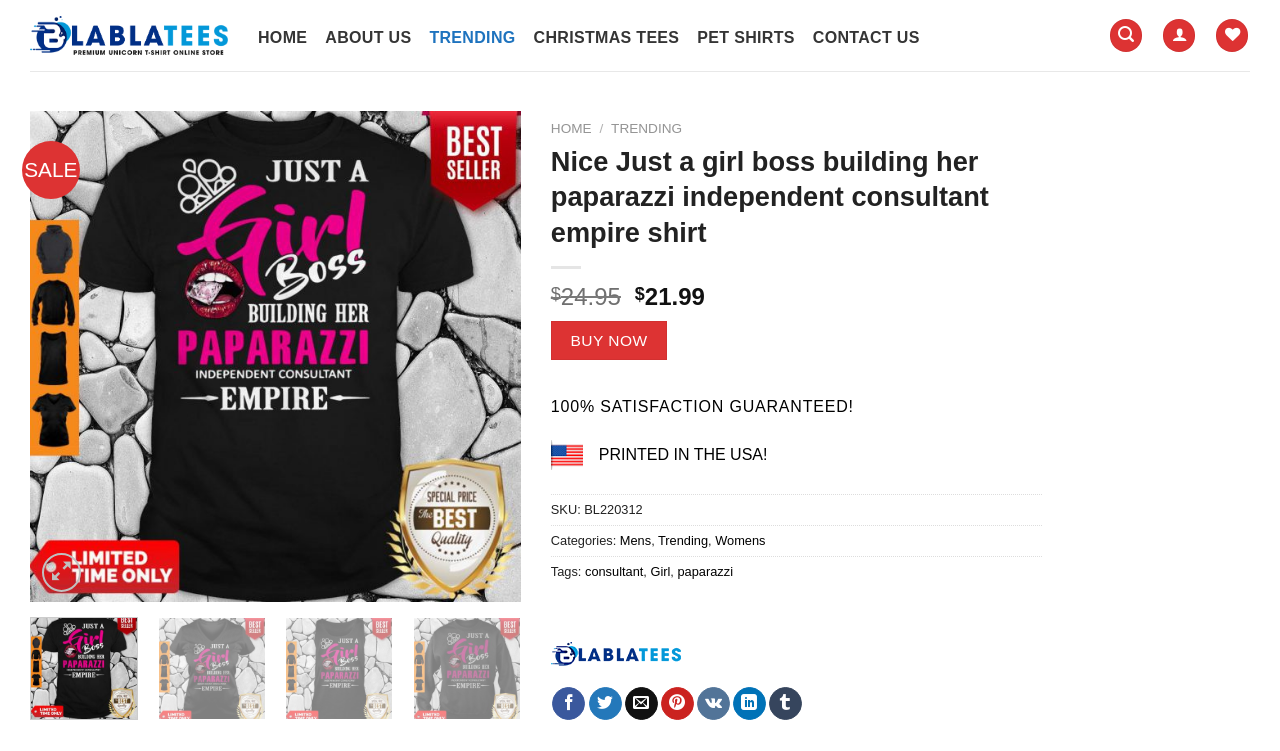Utilize the details in the image to give a detailed response to the question: What is the tag associated with the shirt?

The tags associated with the shirt can be found in the product details section. One of the tags listed is 'consultant', which is likely related to the design or theme of the shirt.